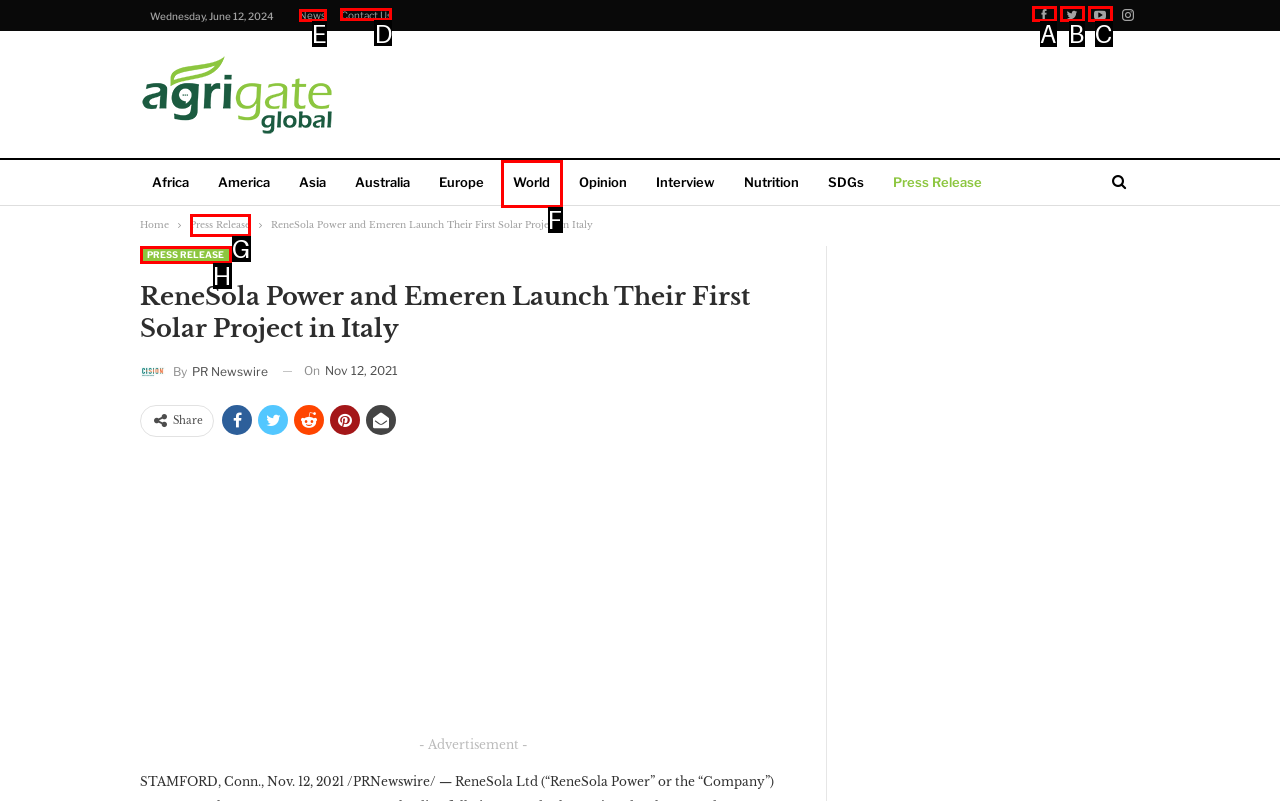Which option should be clicked to complete this task: Click on the 'Contact Us' link
Reply with the letter of the correct choice from the given choices.

D